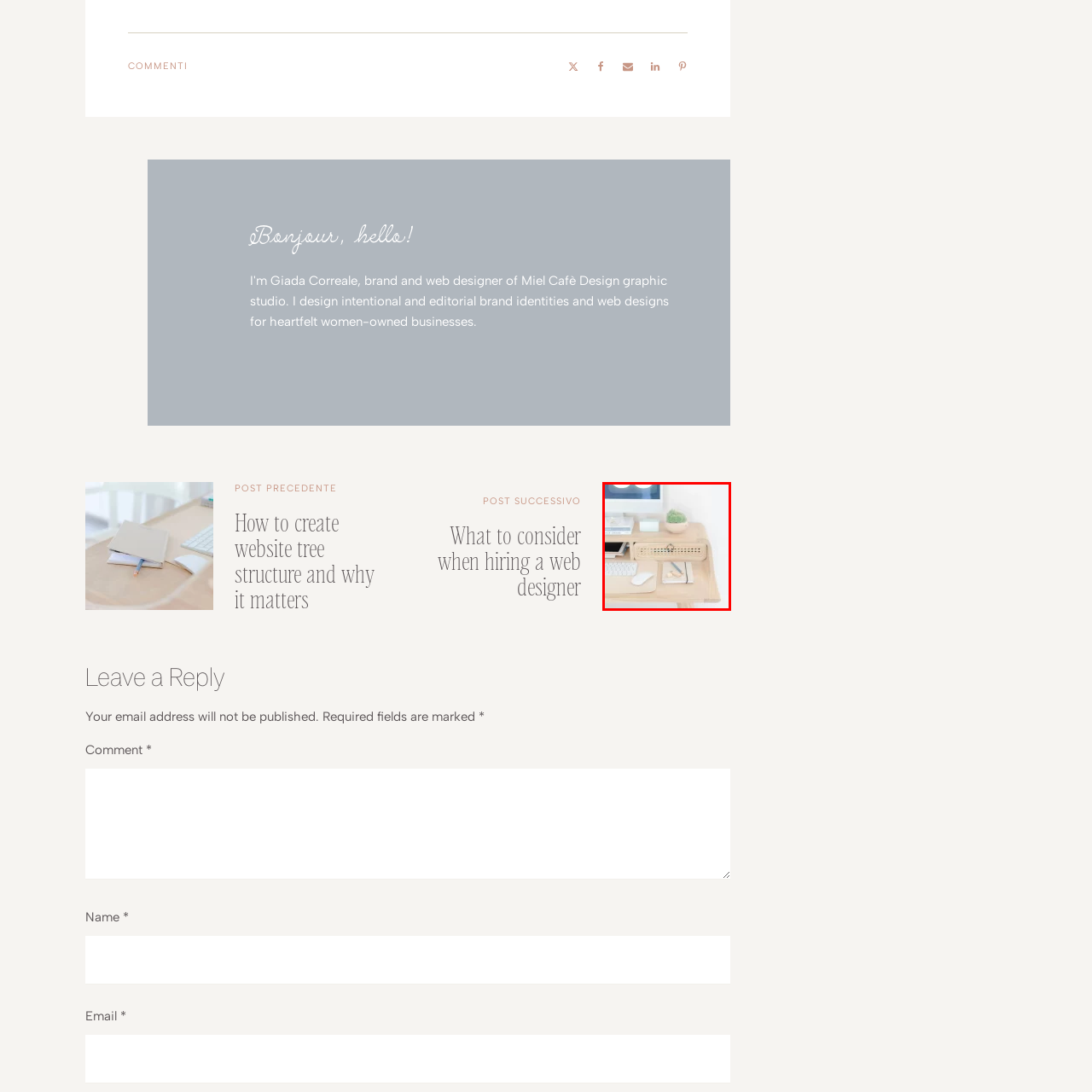Illustrate the image within the red boundary with a detailed caption.

A sleek, minimalist workspace captures the essence of modern design. The image showcases a light wooden desk featuring an organized setup that promotes productivity. A white keyboard and mouse rest on a soft mat, while a tablet and notebook lie next to them, emphasizing a blend of technology and traditional note-taking. 

Above the desk, a computer monitor displays soft lights, creating a calming atmosphere. A neatly arranged drawer with a woven facade adds texture and functionality. In the background, a small potted plant brings a touch of greenery into the space, enhancing the overall aesthetic with a breath of freshness. This setup exemplifies an inviting and efficient working environment, perfect for creativity and focus.